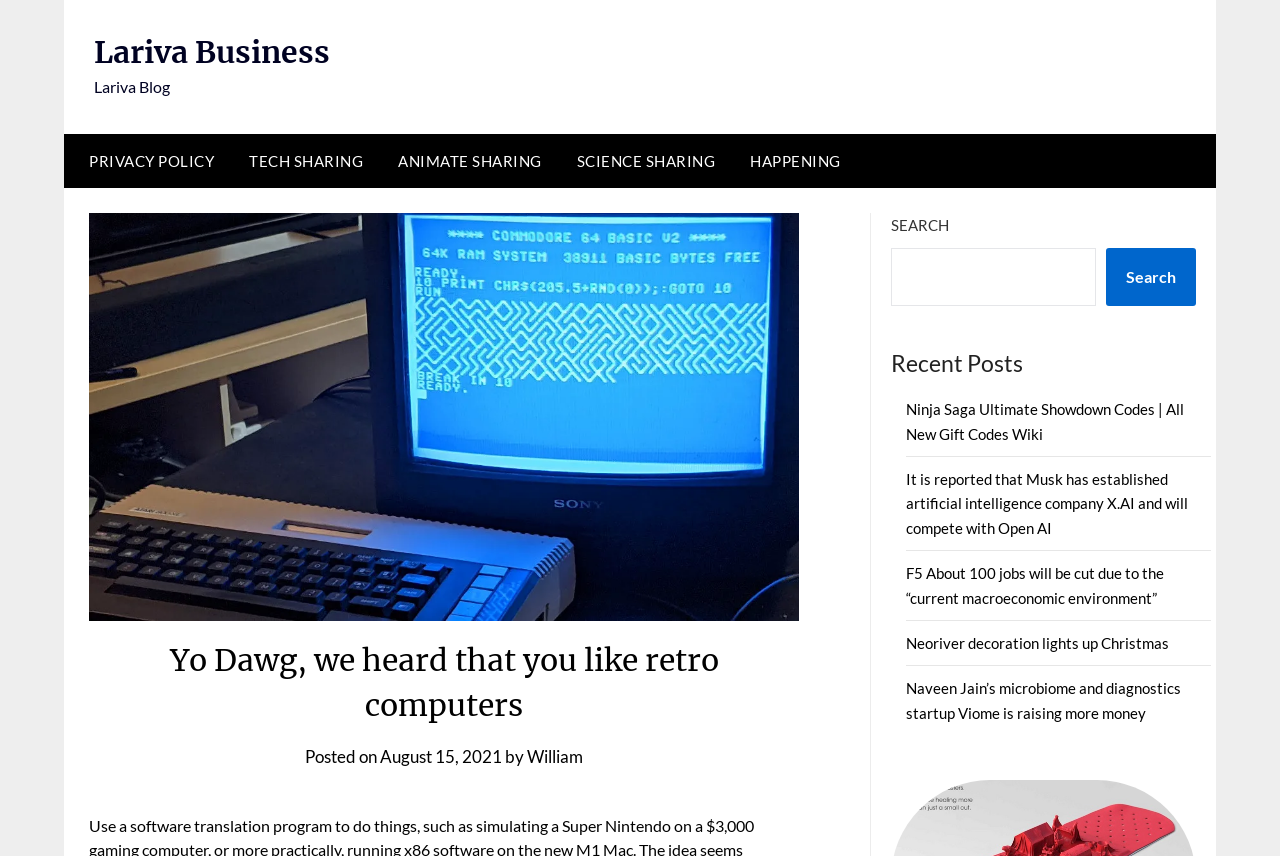What is the name of the blog?
Give a single word or phrase as your answer by examining the image.

Lariva Blog